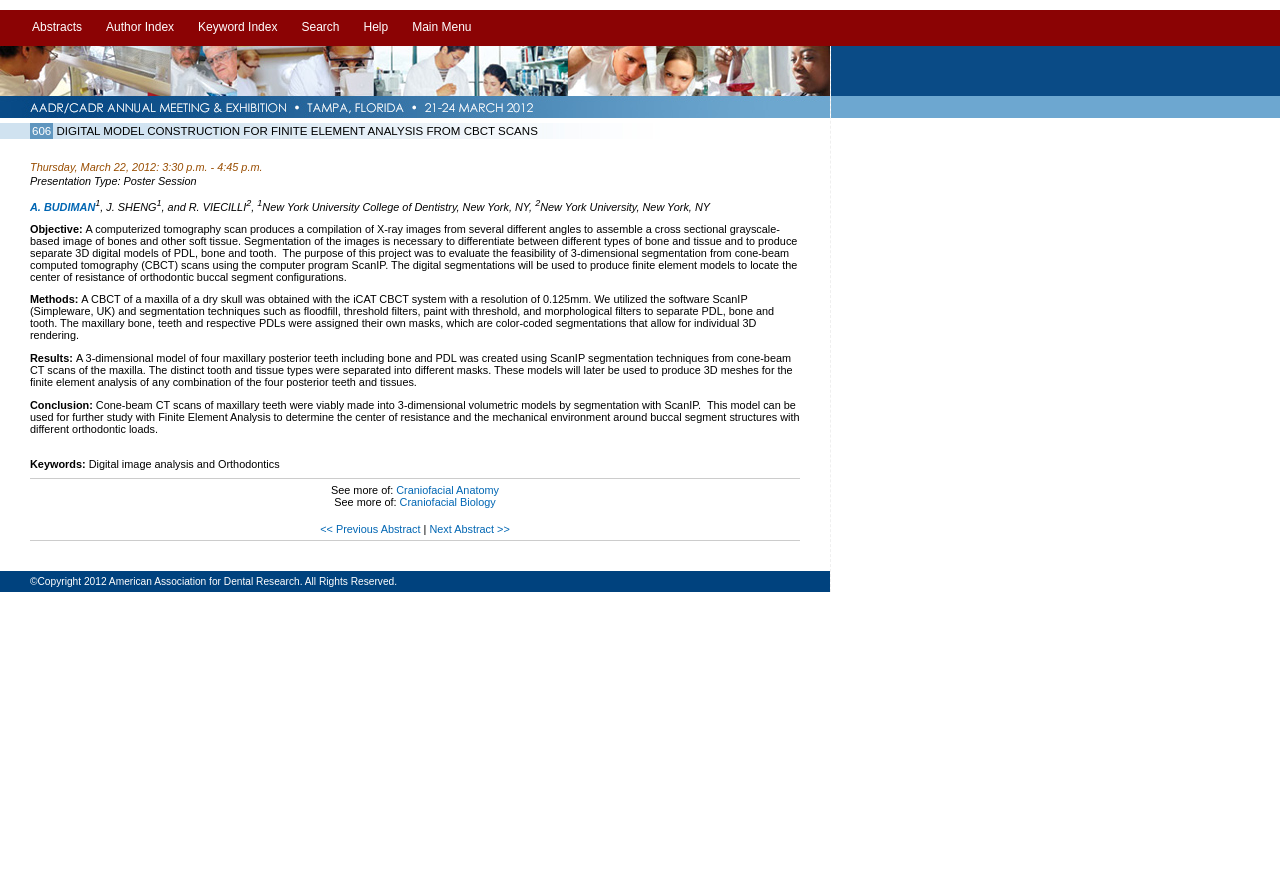Use one word or a short phrase to answer the question provided: 
What is the objective of this project?

To evaluate the feasibility of 3-dimensional segmentation from CBCT scans